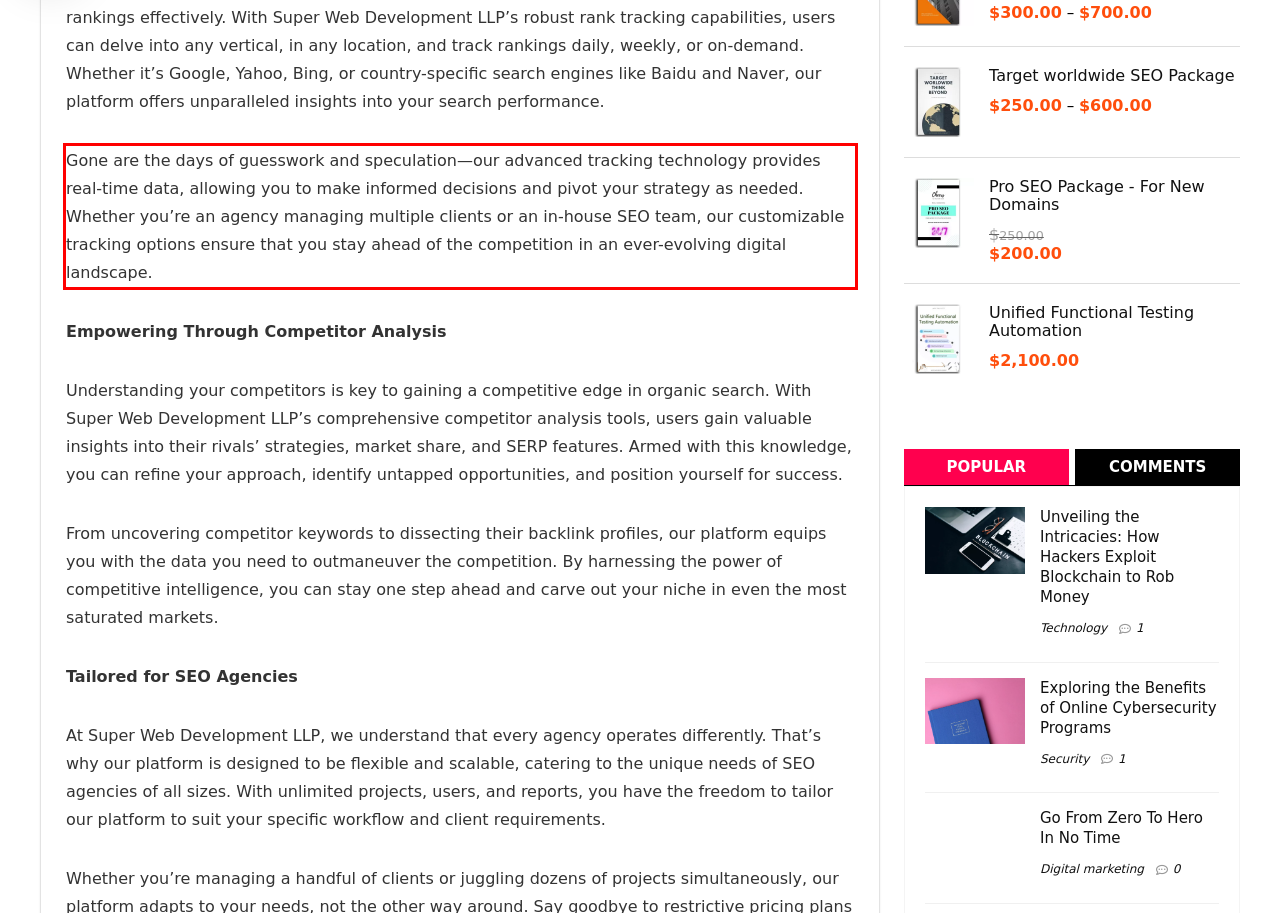Please use OCR to extract the text content from the red bounding box in the provided webpage screenshot.

Gone are the days of guesswork and speculation—our advanced tracking technology provides real-time data, allowing you to make informed decisions and pivot your strategy as needed. Whether you’re an agency managing multiple clients or an in-house SEO team, our customizable tracking options ensure that you stay ahead of the competition in an ever-evolving digital landscape.